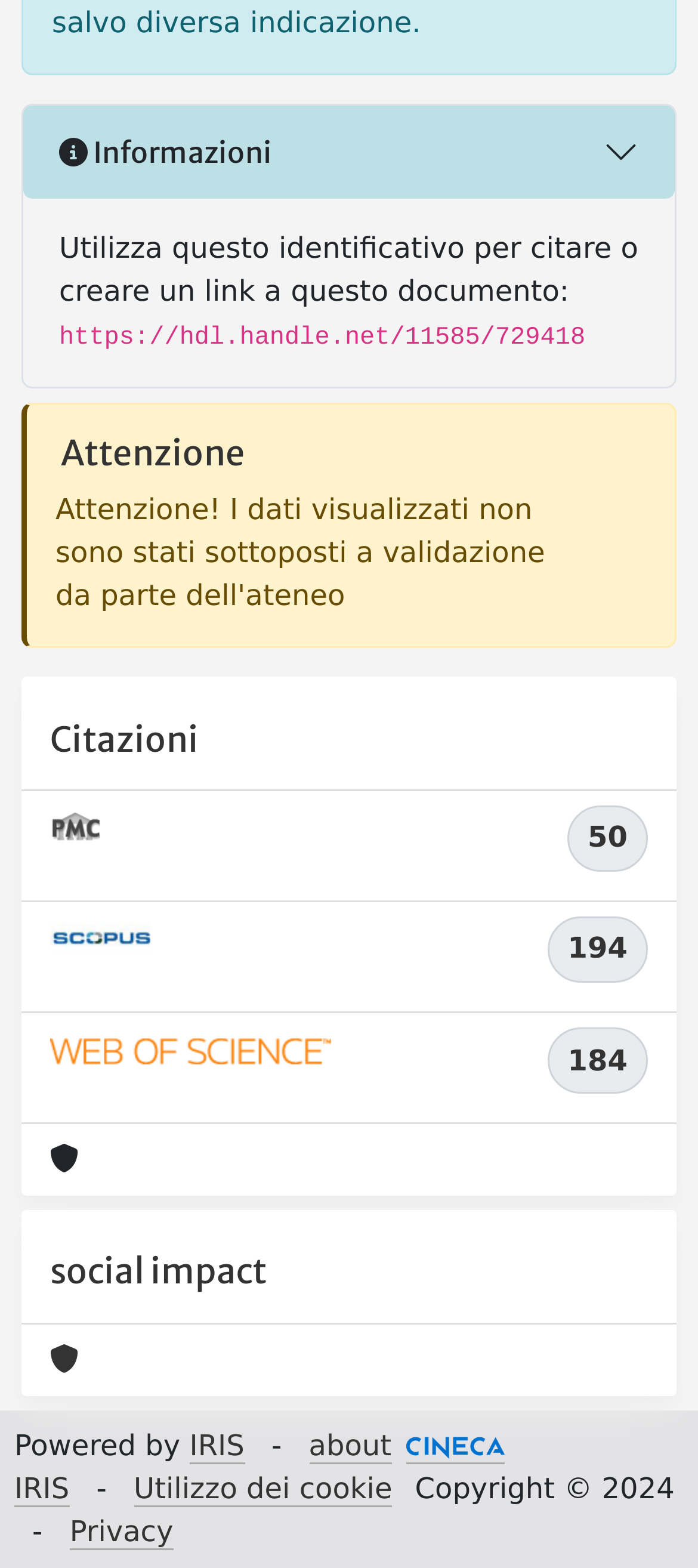Respond concisely with one word or phrase to the following query:
What is the name of the system that powers this webpage?

IRIS